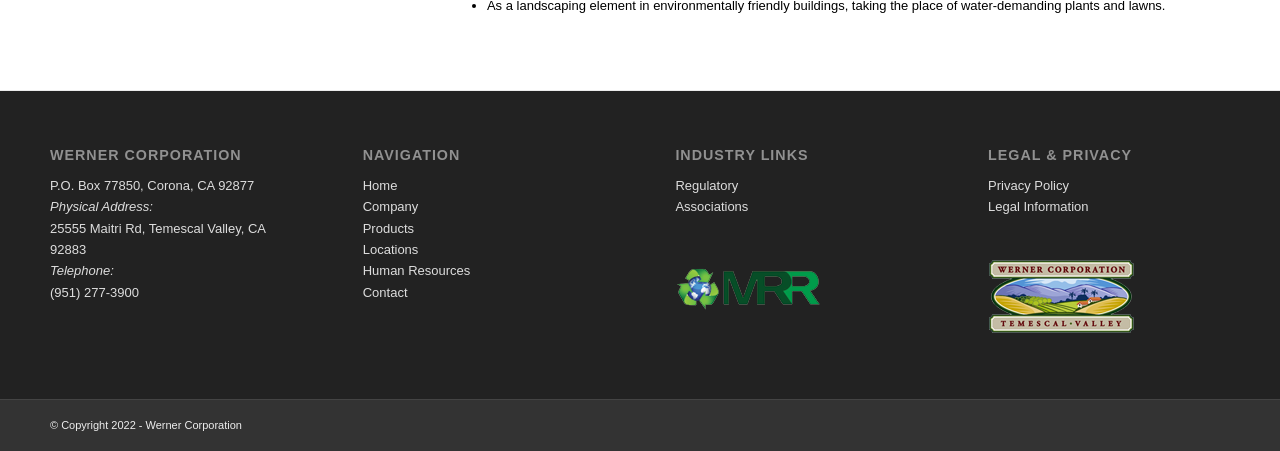Using the details in the image, give a detailed response to the question below:
What is the name of the company?

I found the company name by looking at the top-most heading, which is 'Werner Corporation'.